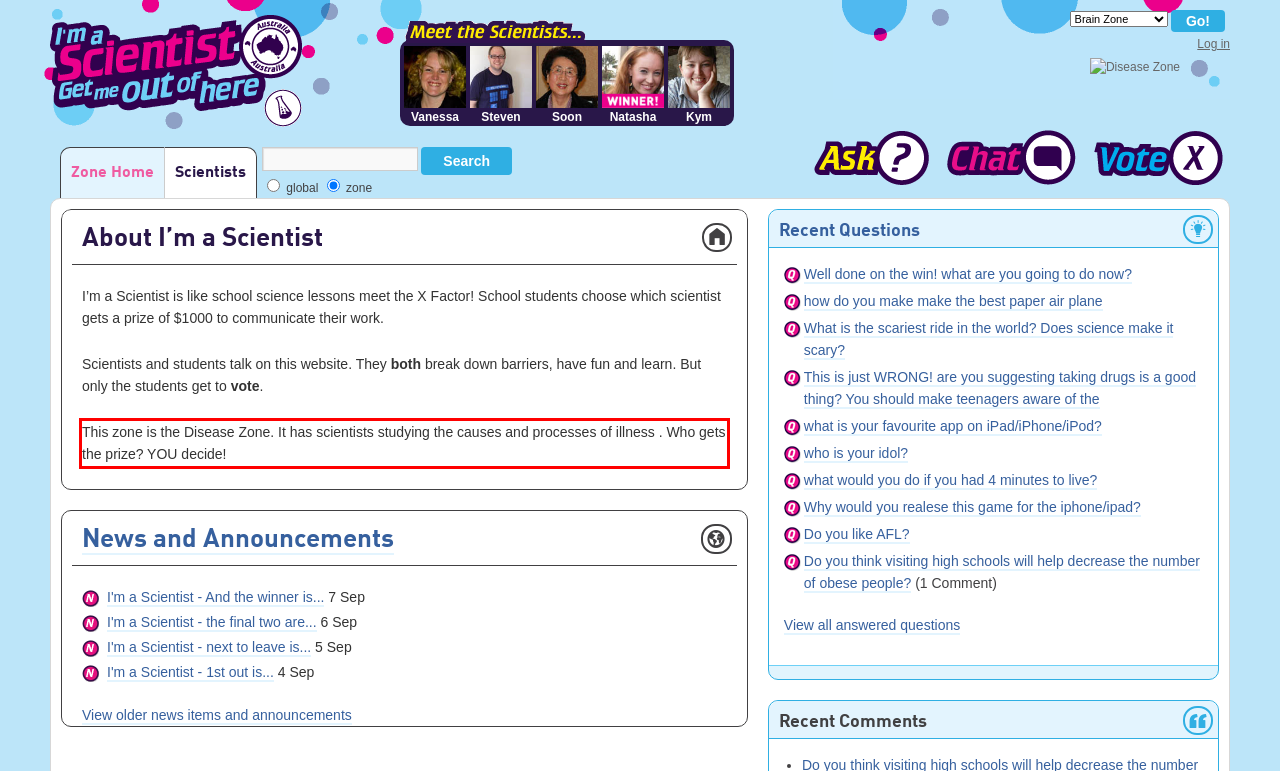Please look at the webpage screenshot and extract the text enclosed by the red bounding box.

This zone is the Disease Zone. It has scientists studying the causes and processes of illness . Who gets the prize? YOU decide!